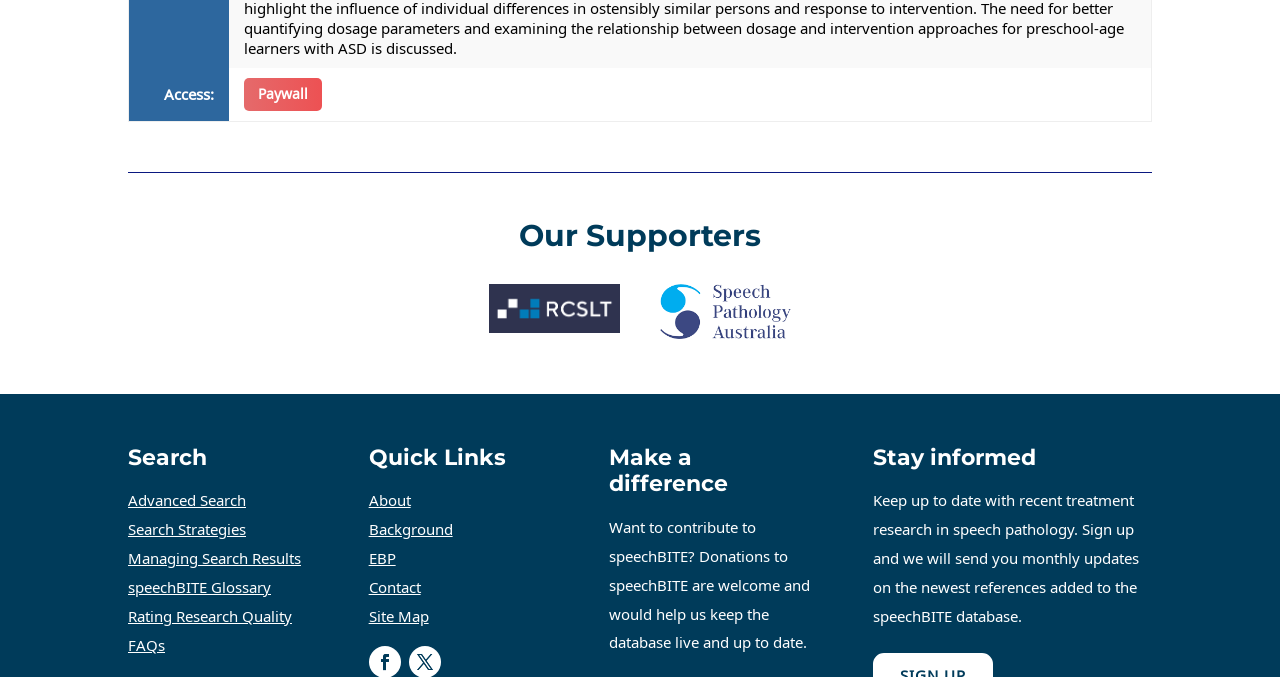Given the following UI element description: "Rating Research Quality", find the bounding box coordinates in the webpage screenshot.

[0.1, 0.895, 0.228, 0.925]